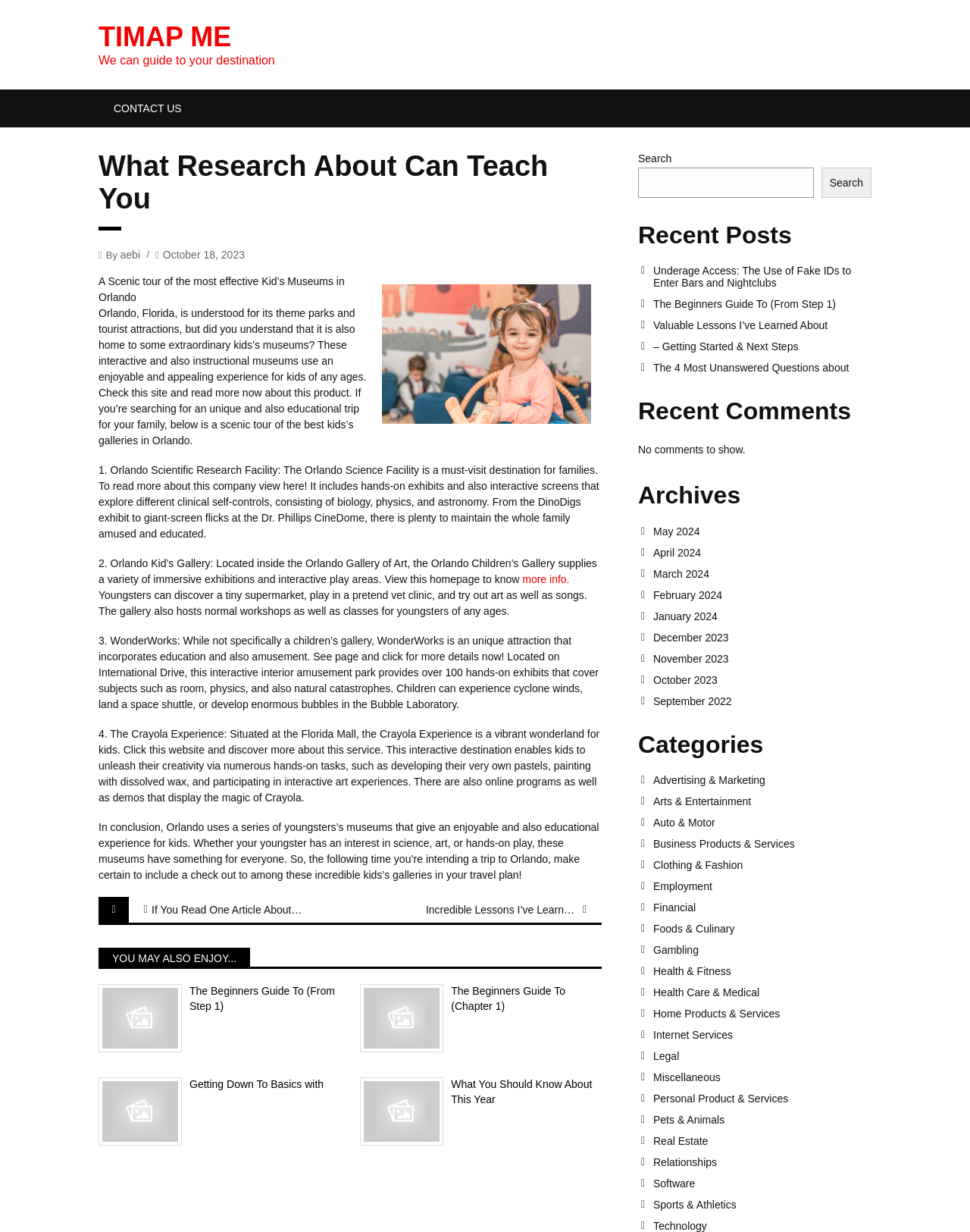What is the name of the author of the article?
Refer to the image and provide a concise answer in one word or phrase.

aebi